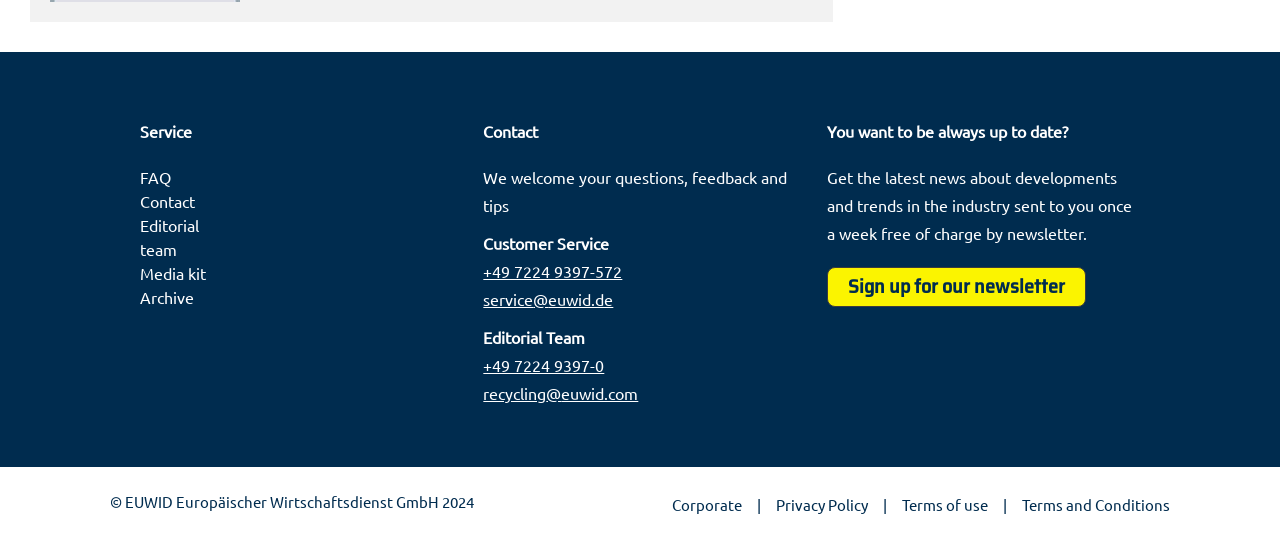Please identify the bounding box coordinates for the region that you need to click to follow this instruction: "Click the logo".

None